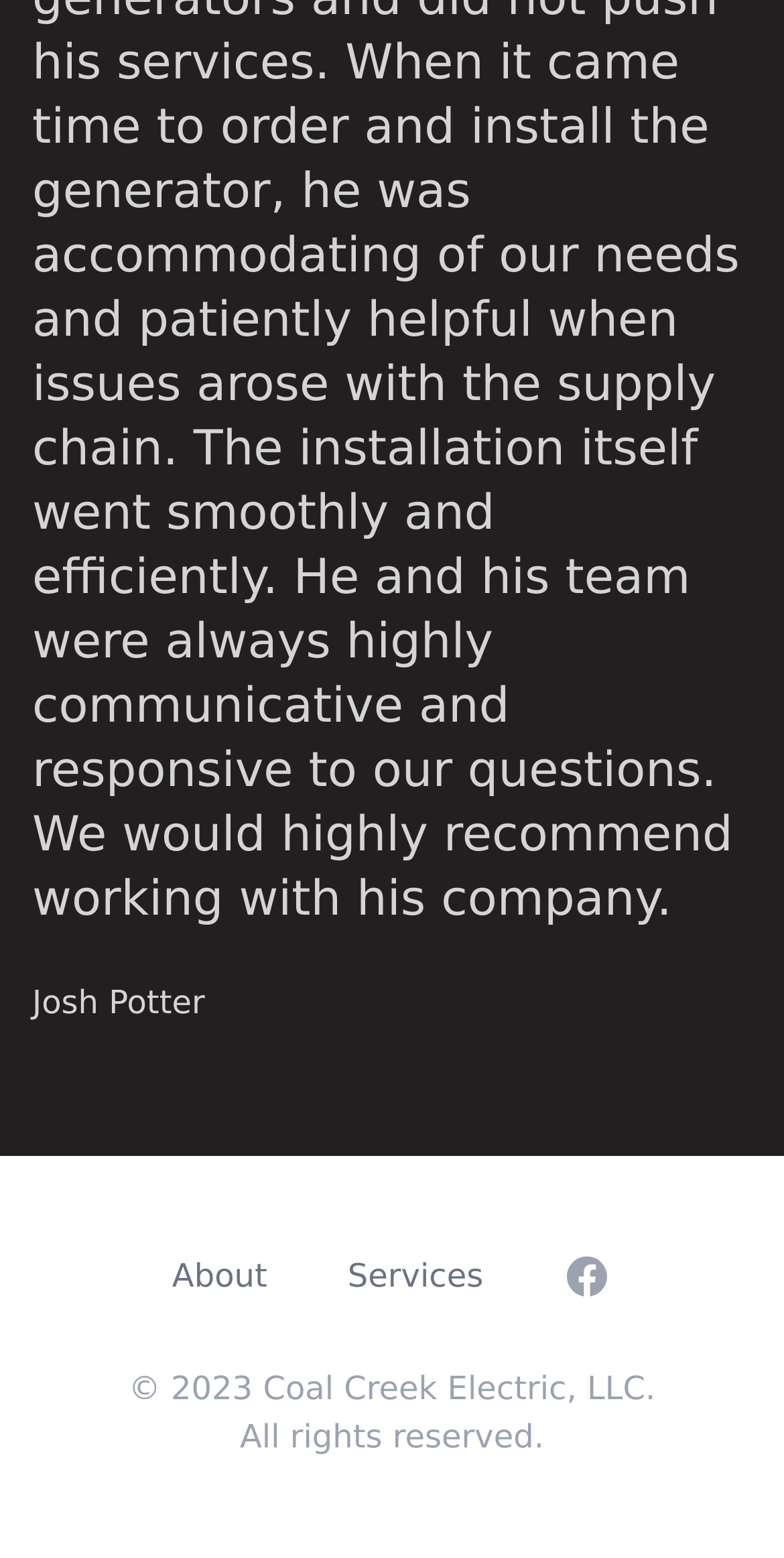Answer the following query with a single word or phrase:
What is the name of the company?

Coal Creek Electric, LLC.